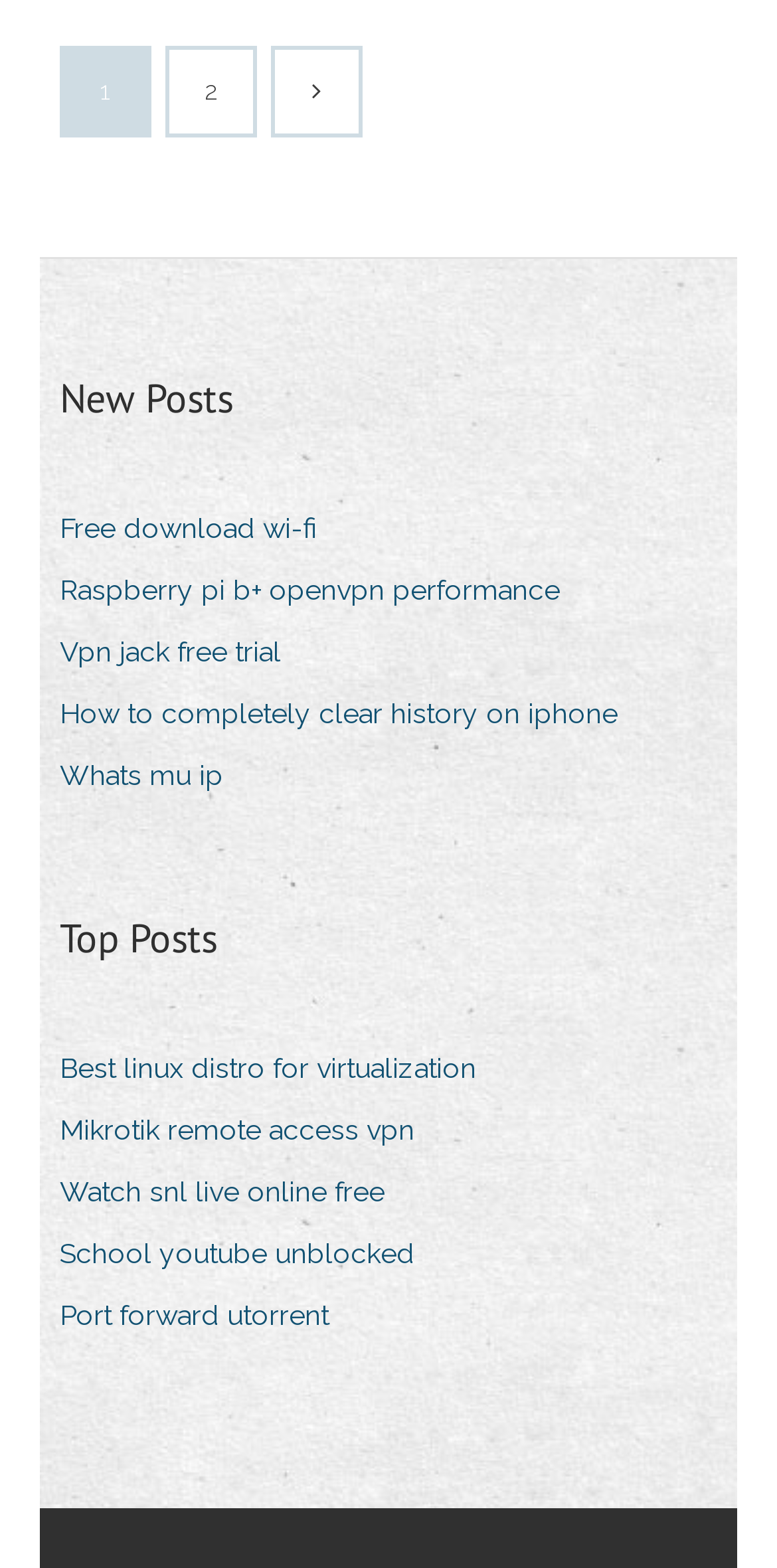Specify the bounding box coordinates of the element's area that should be clicked to execute the given instruction: "Open 'Whats mu ip'". The coordinates should be four float numbers between 0 and 1, i.e., [left, top, right, bottom].

[0.077, 0.478, 0.326, 0.513]